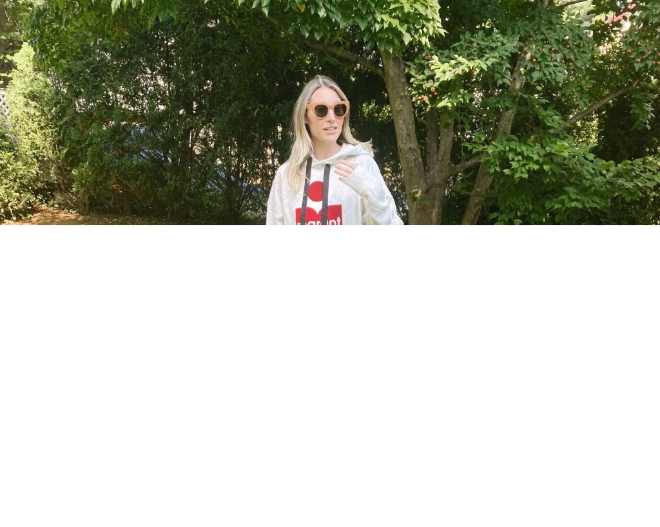What is the color of the woman's hair?
Look at the image and respond with a single word or a short phrase.

Light